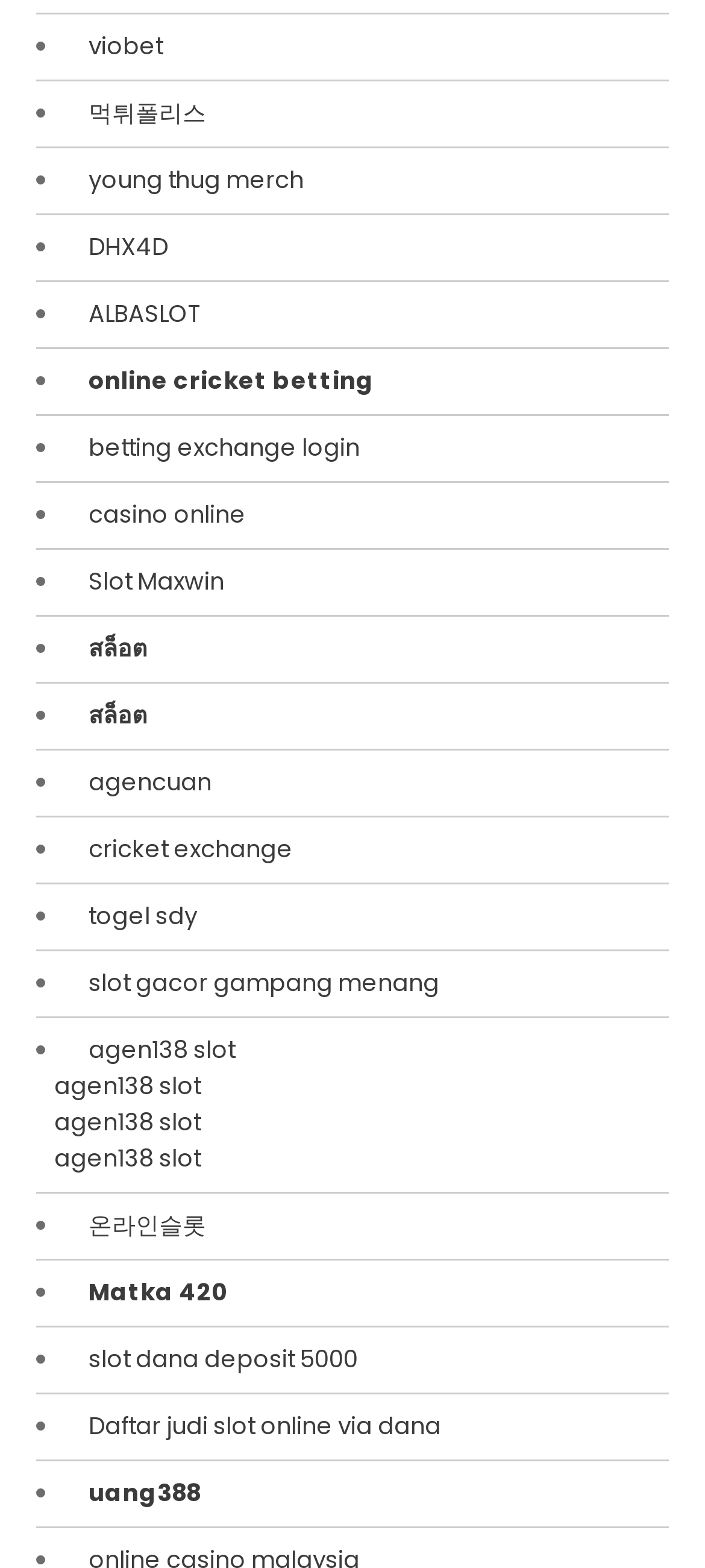How many times does the link text 'agen138 slot' appear on the webpage?
Refer to the screenshot and answer in one word or phrase.

3